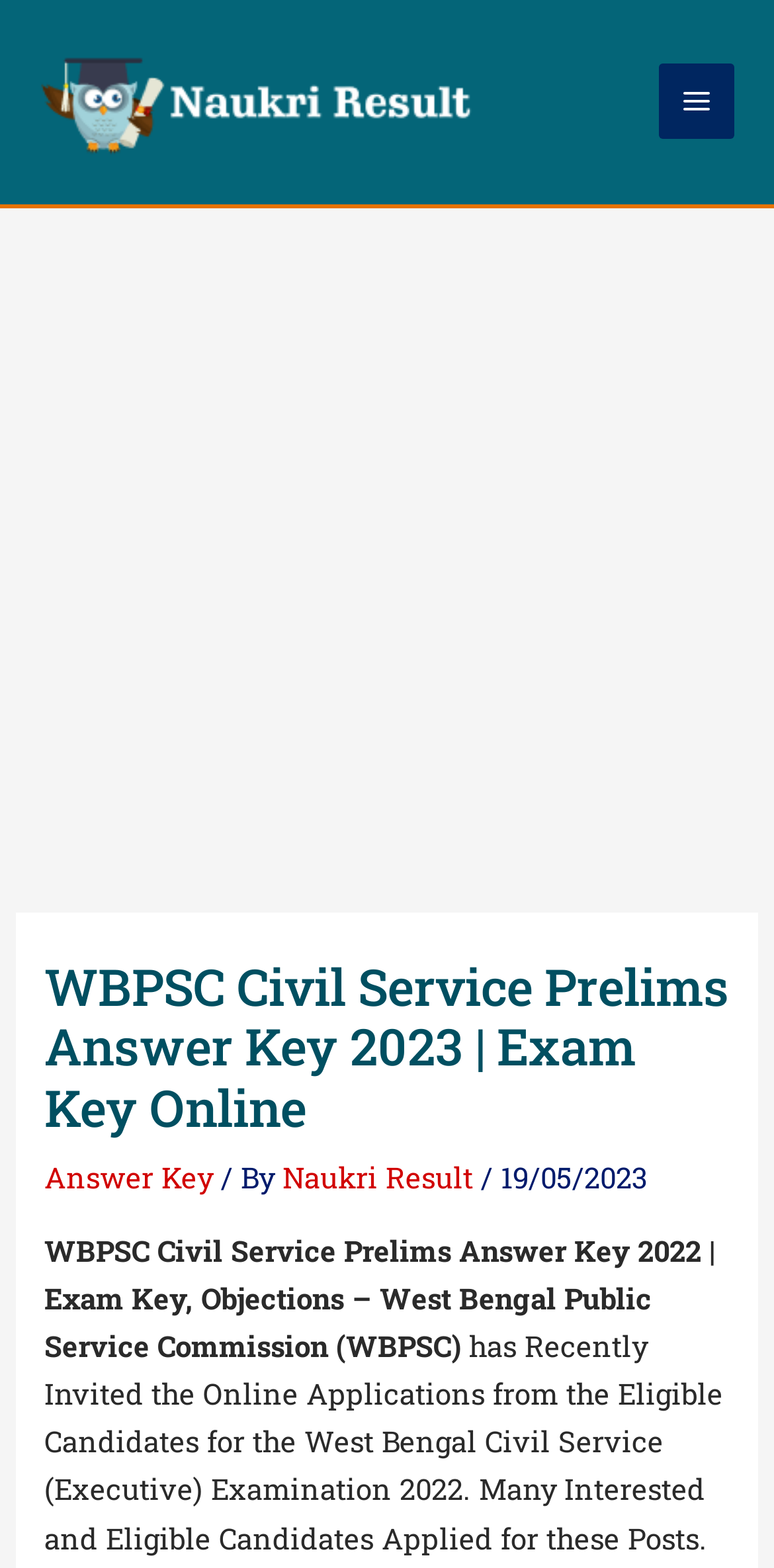Please determine the bounding box coordinates for the UI element described as: "aria-label="Advertisement" name="aswift_1" title="Advertisement"".

[0.0, 0.16, 1.0, 0.571]